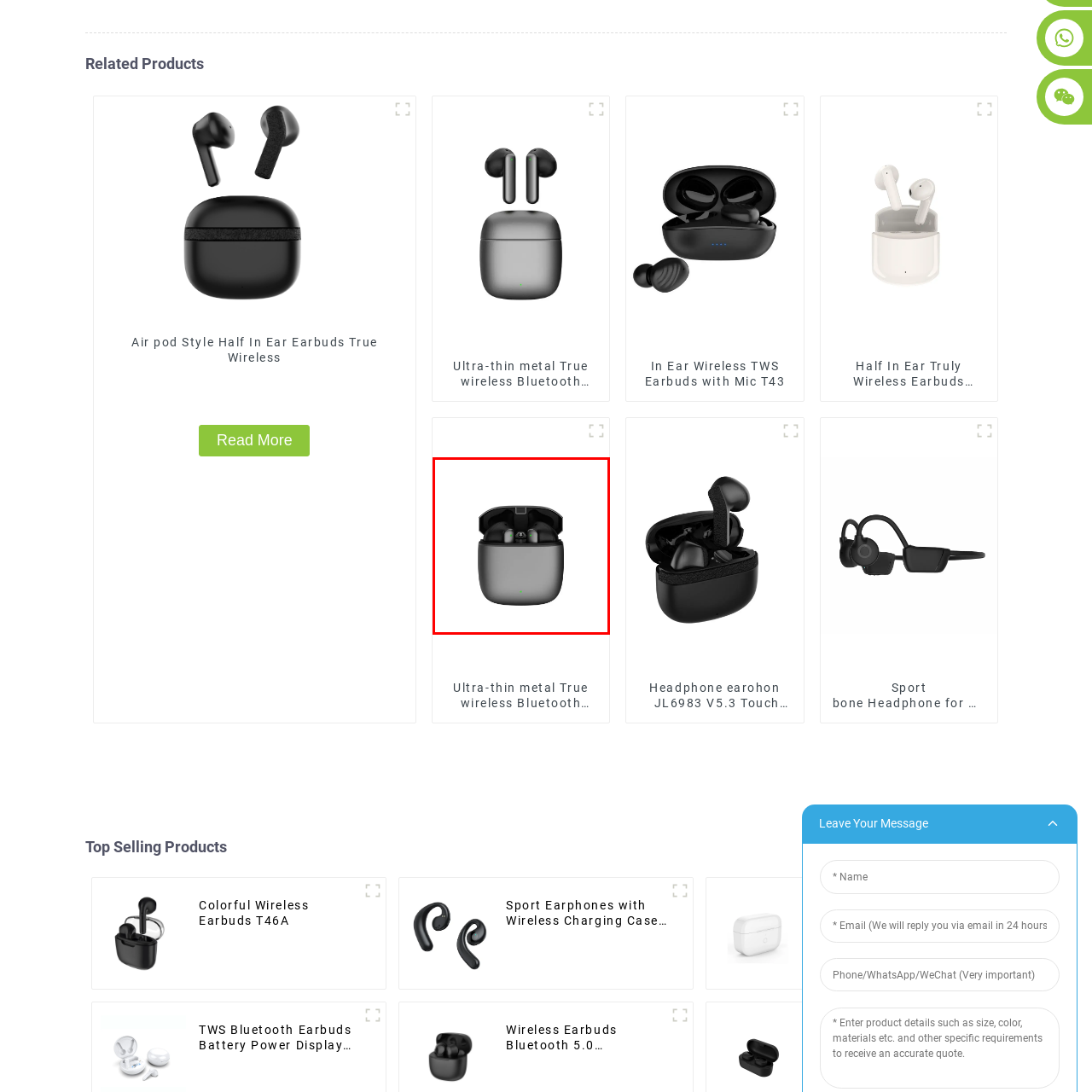Observe the image segment inside the red bounding box and answer concisely with a single word or phrase: What is the purpose of the green light on the case?

Indicates charging status